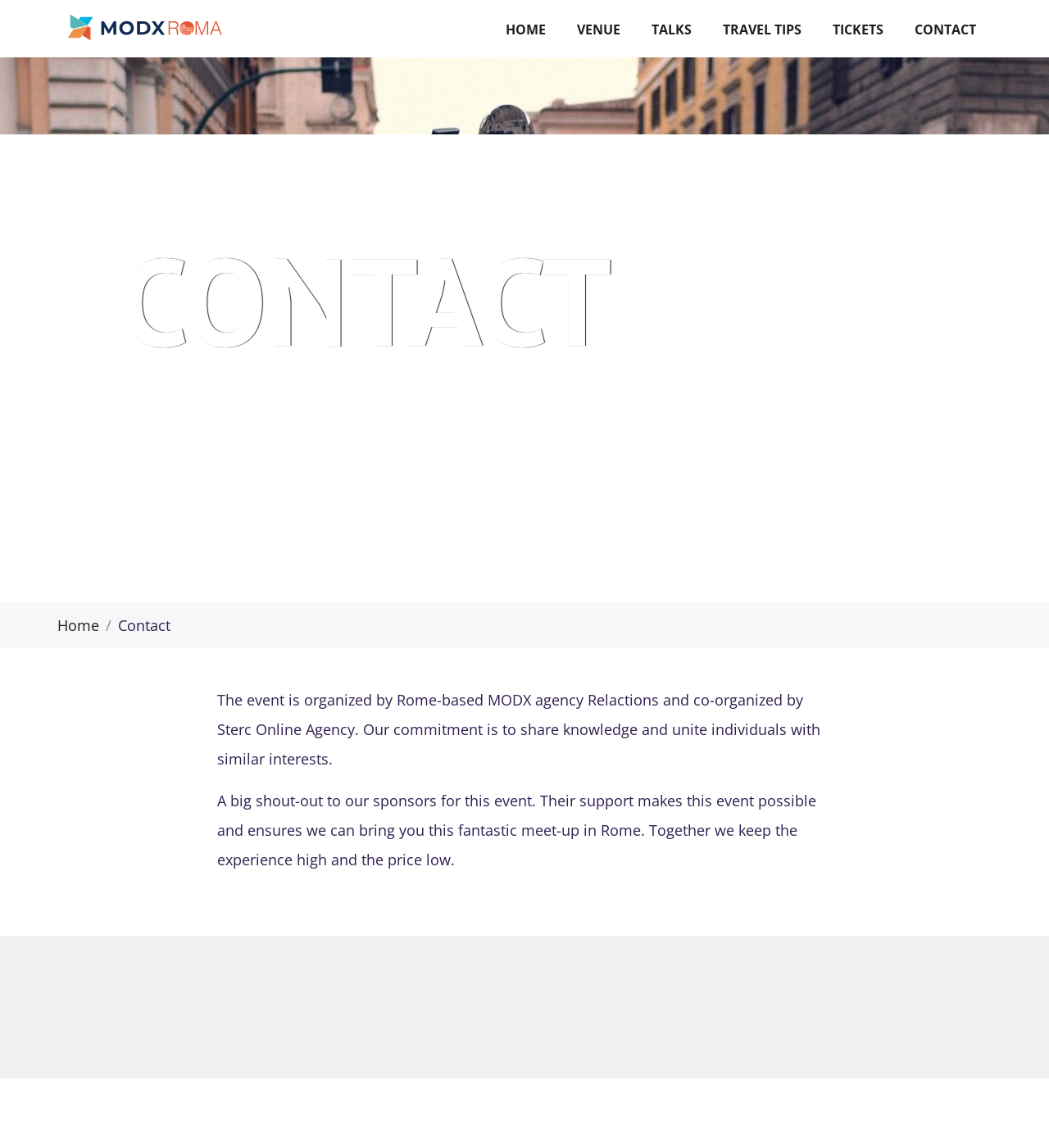Determine the bounding box coordinates of the clickable element to achieve the following action: 'contact the organisation'. Provide the coordinates as four float values between 0 and 1, formatted as [left, top, right, bottom].

[0.114, 0.192, 0.886, 0.331]